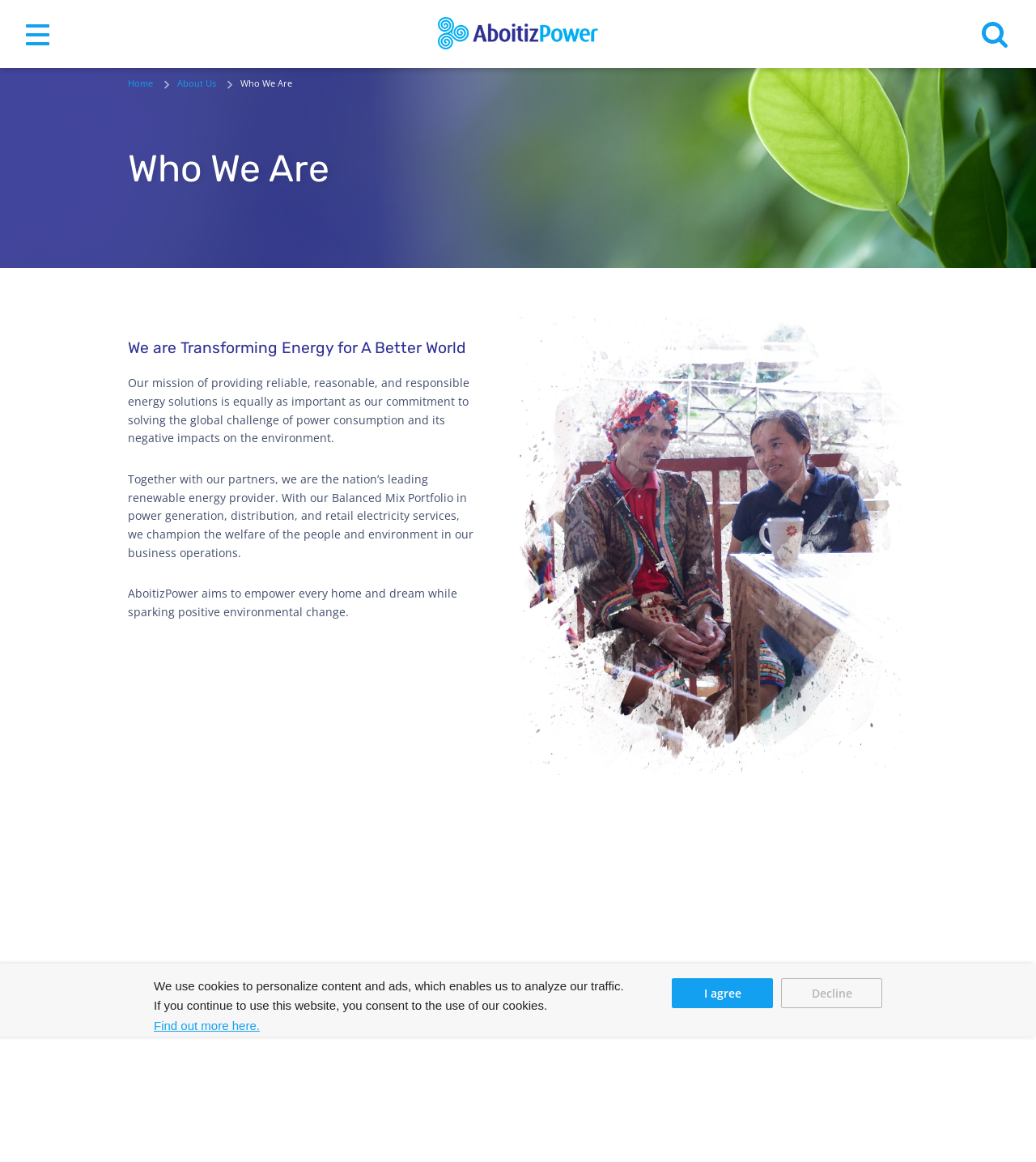Reply to the question with a single word or phrase:
What is the company's commitment to the environment?

To minimize adverse effects